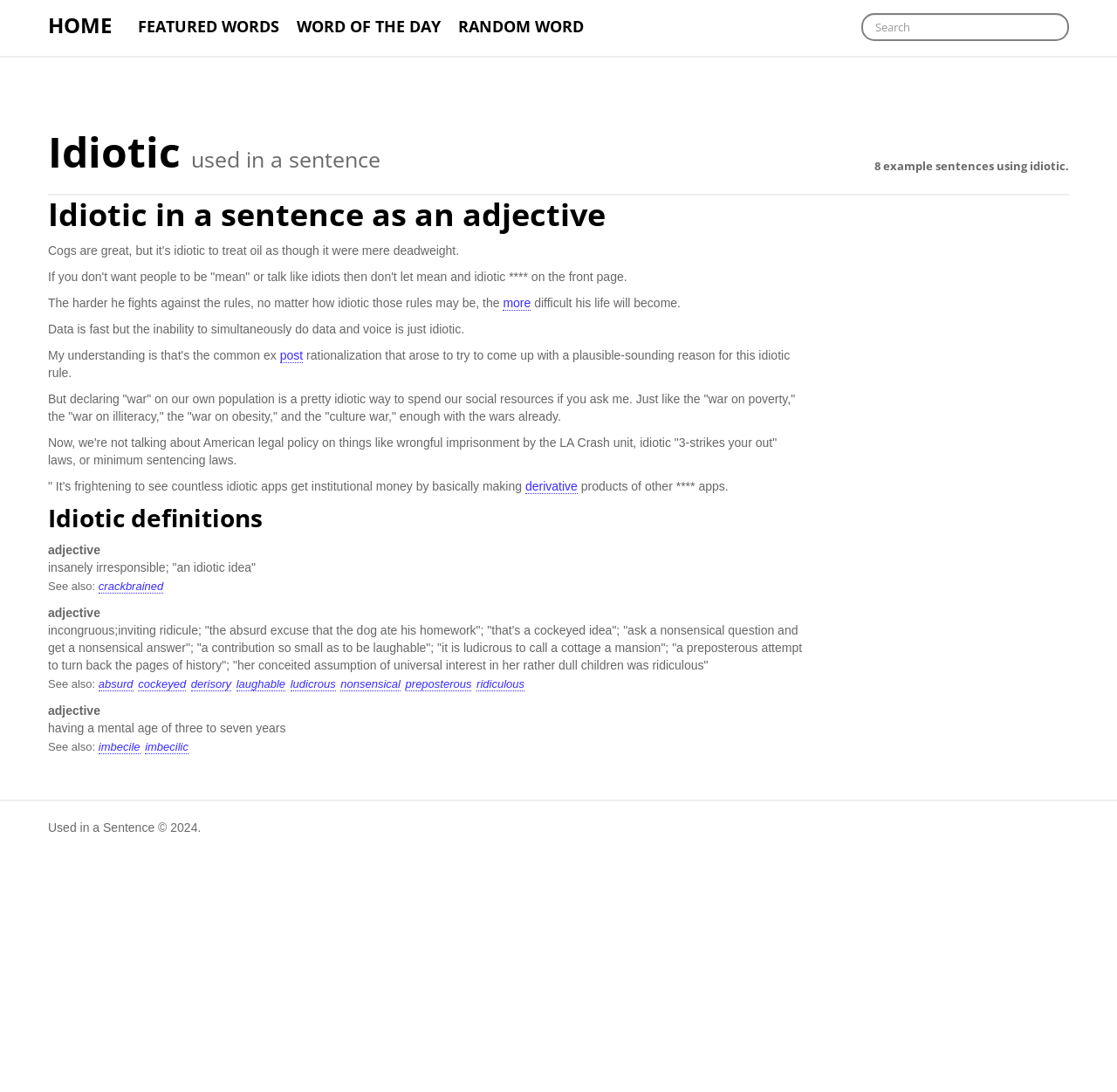Give a detailed overview of the webpage's appearance and contents.

This webpage is about the usage of the word "idiotic" in sentences, providing 8 example sentences. At the top, there are four links: "HOME", "FEATURED WORDS", "WORD OF THE DAY", and "RANDOM WORD", aligned horizontally. Next to these links, there is a search textbox. 

Below the top section, the main content area is divided into three sections. The first section has a heading "Idiotic used in a sentence" and displays 8 example sentences using the word "idiotic" as an adjective. Each sentence is a separate paragraph, and some of them have a "more" link at the end.

The second section has a heading "Idiotic in a sentence as an adjective" and lists several definitions of "idiotic" as an adjective, including "insanely irresponsible", "incongruous; inviting ridicule", and "having a mental age of three to seven years". Each definition is followed by a "See also:" section with links to related words.

The third section, located at the bottom of the page, has a copyright notice "Used in a Sentence © 2024."